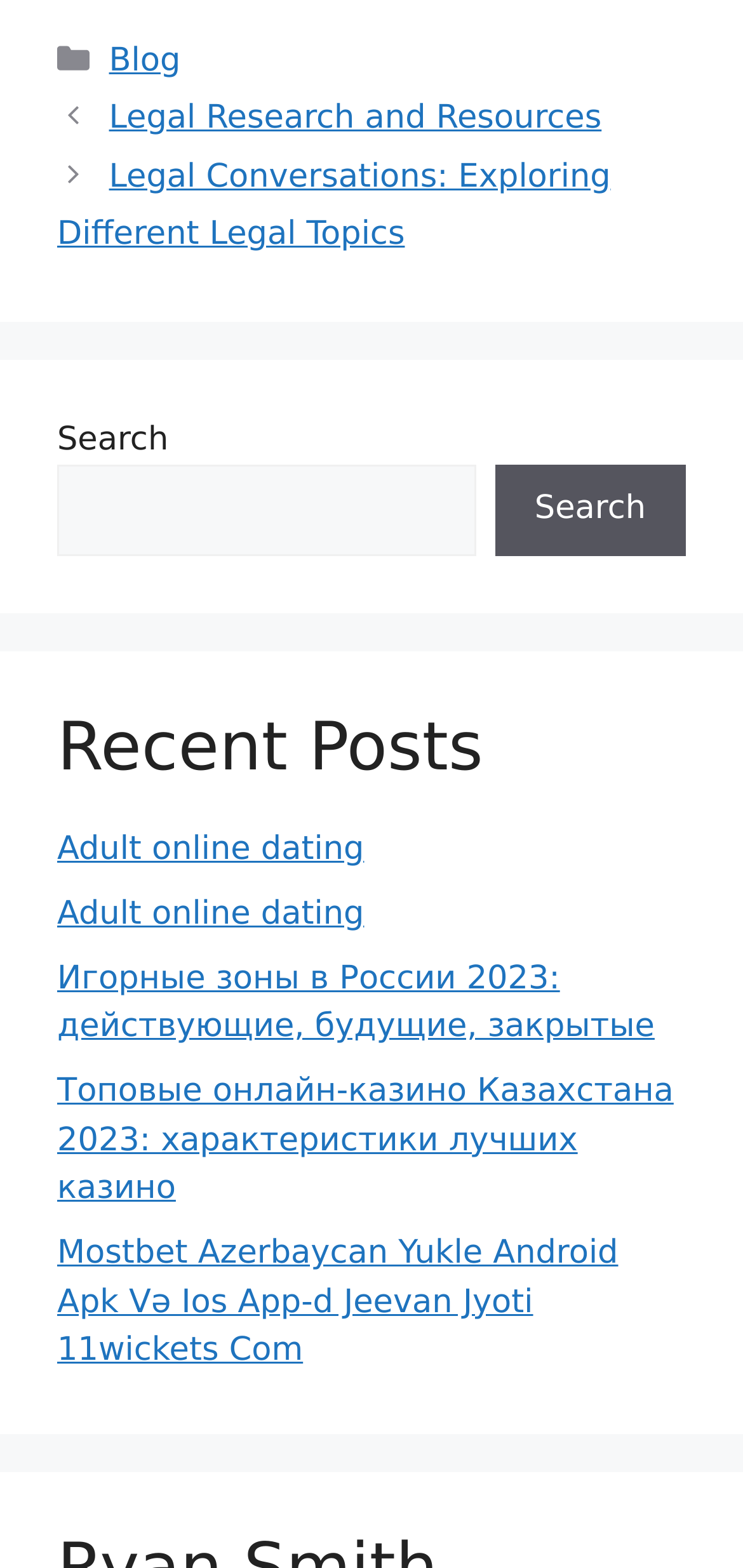Please find the bounding box coordinates of the section that needs to be clicked to achieve this instruction: "Check out Игорные зоны в России 2023".

[0.077, 0.612, 0.881, 0.667]